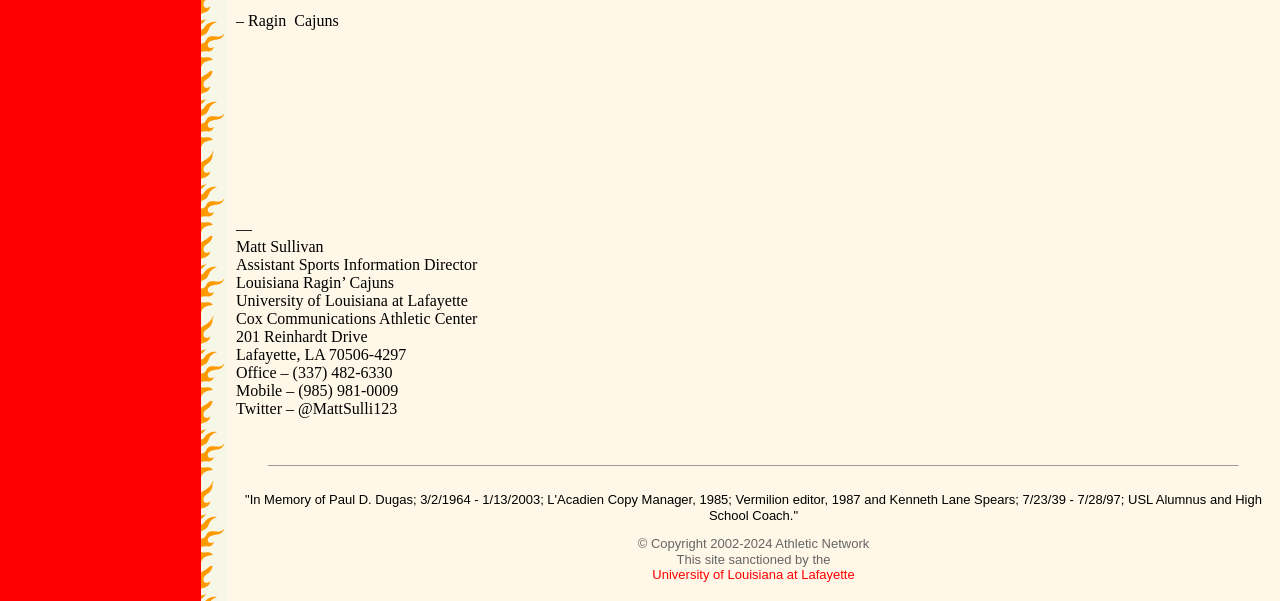What is the Twitter handle of Matt Sullivan?
Please respond to the question with as much detail as possible.

The answer can be found by looking at the static text element with ID 201, which contains the Twitter handle information.